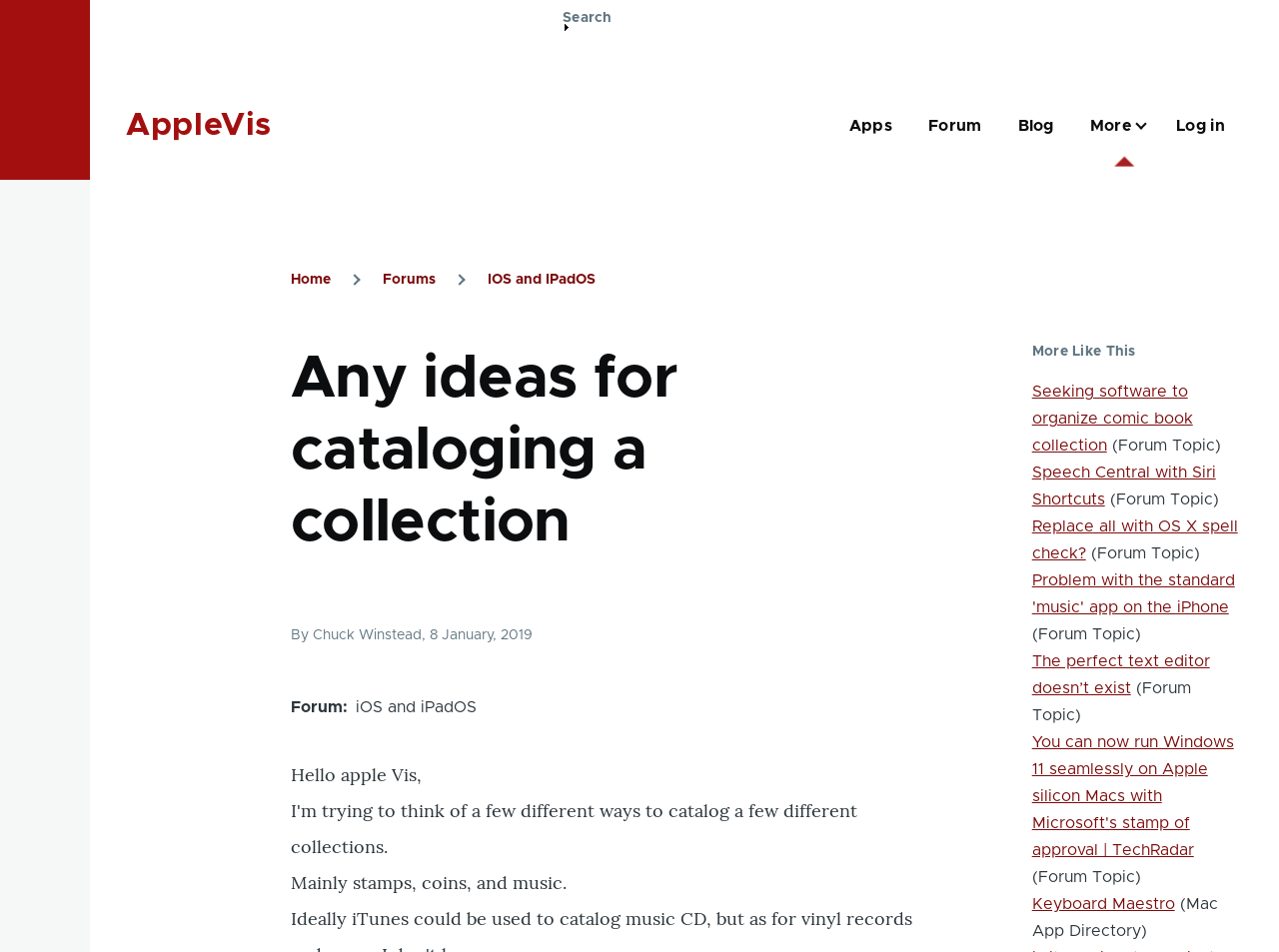Provide a single word or phrase answer to the question: 
What is the category of the forum post?

iOS and iPadOS